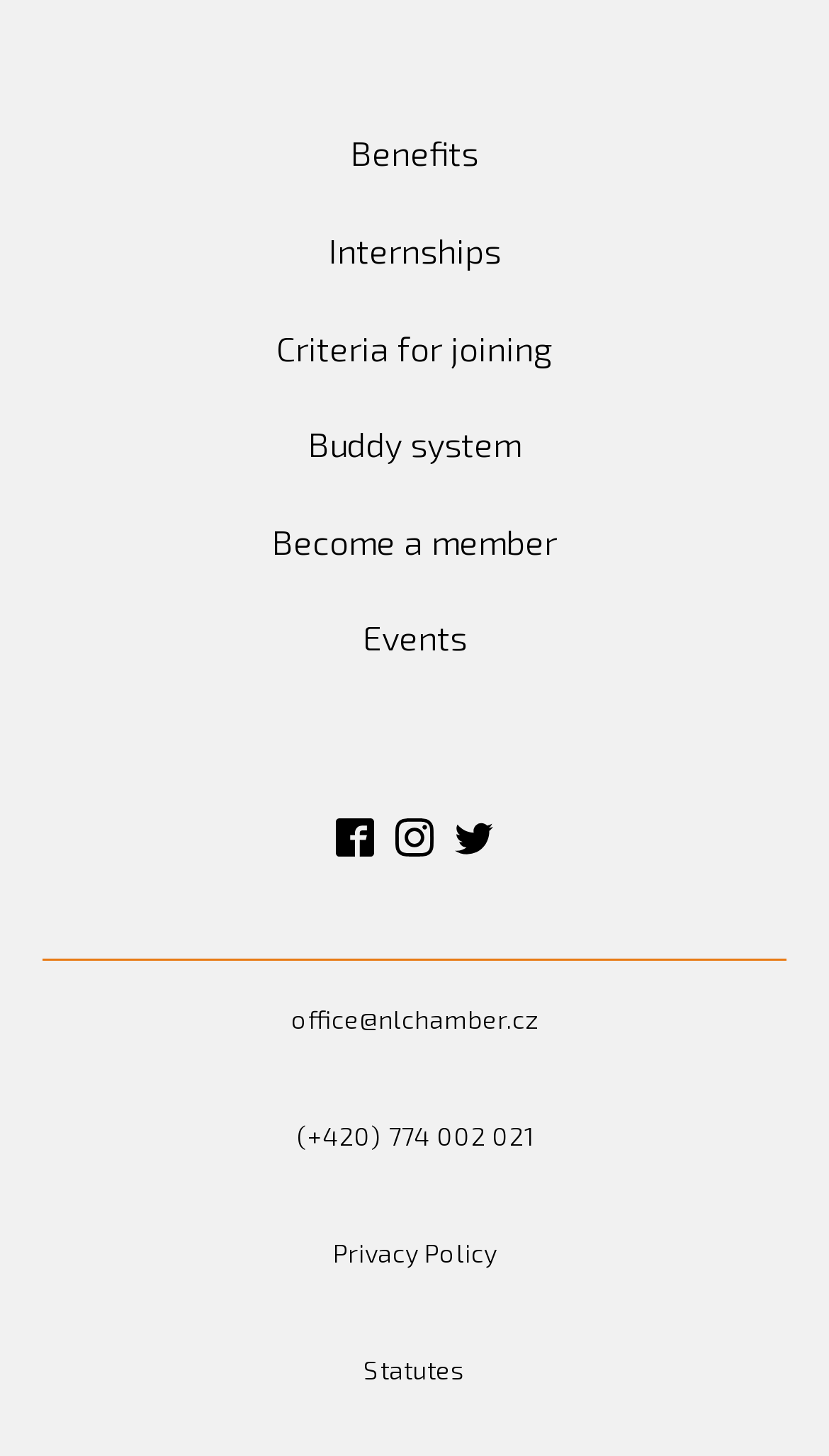Find the bounding box coordinates of the element to click in order to complete this instruction: "Contact via office@nlchamber.cz". The bounding box coordinates must be four float numbers between 0 and 1, denoted as [left, top, right, bottom].

[0.305, 0.66, 0.695, 0.74]